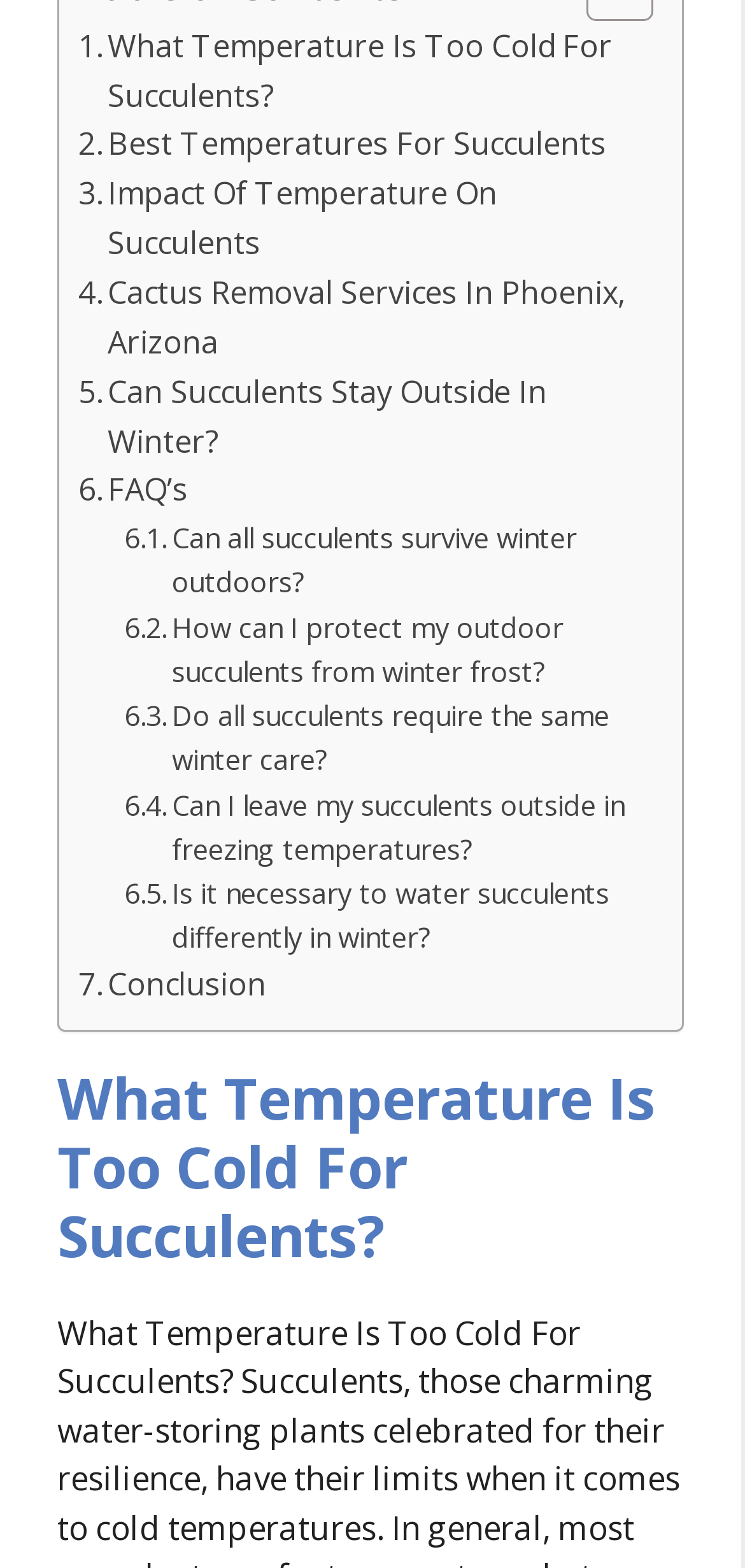Please reply with a single word or brief phrase to the question: 
What is the topic of the webpage?

Succulents